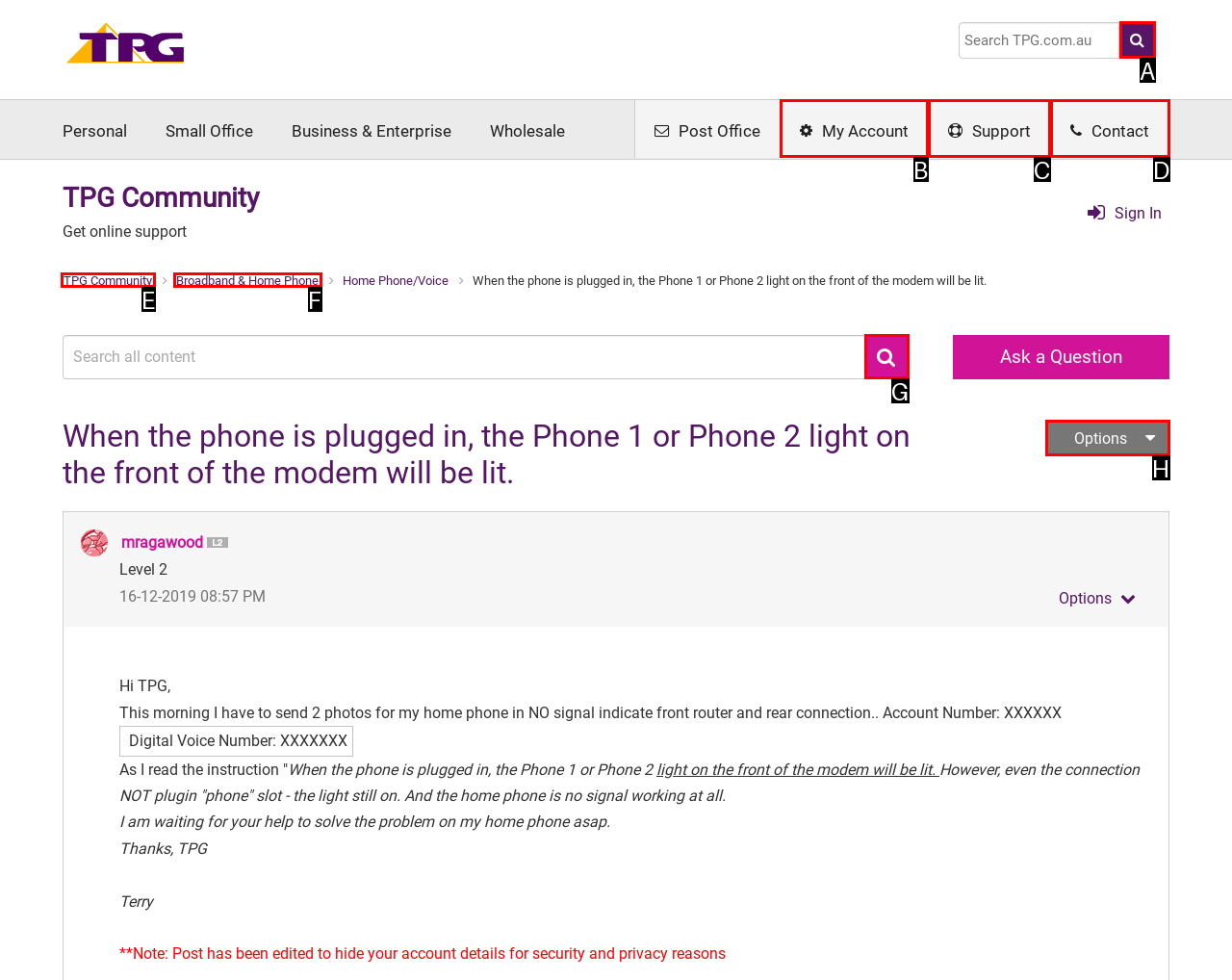Refer to the description: Broadband & Home Phone and choose the option that best fits. Provide the letter of that option directly from the options.

F